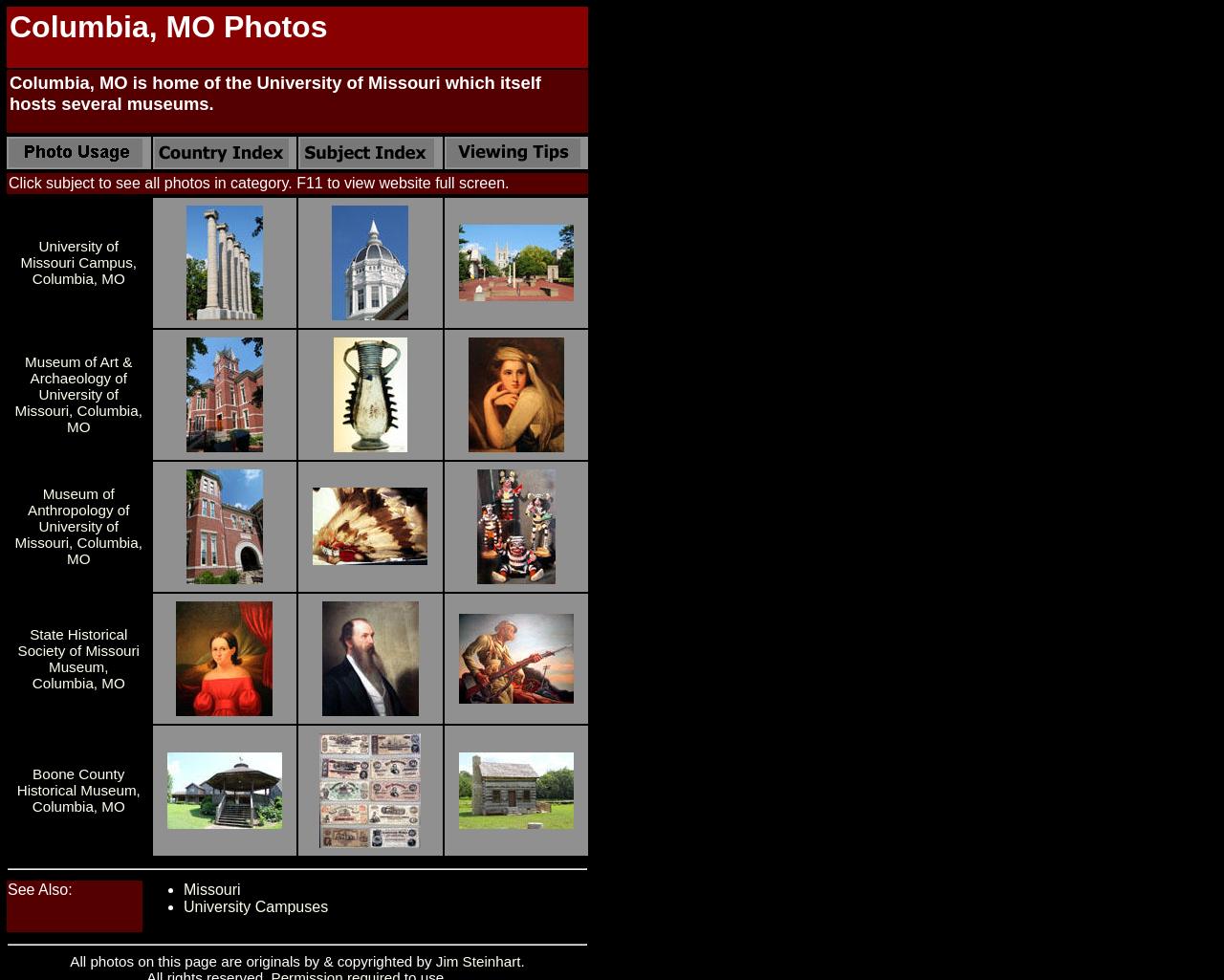Determine the bounding box coordinates for the clickable element to execute this instruction: "Learn about State Historical Society of Missouri Museum". Provide the coordinates as four float numbers between 0 and 1, i.e., [left, top, right, bottom].

[0.014, 0.639, 0.114, 0.705]